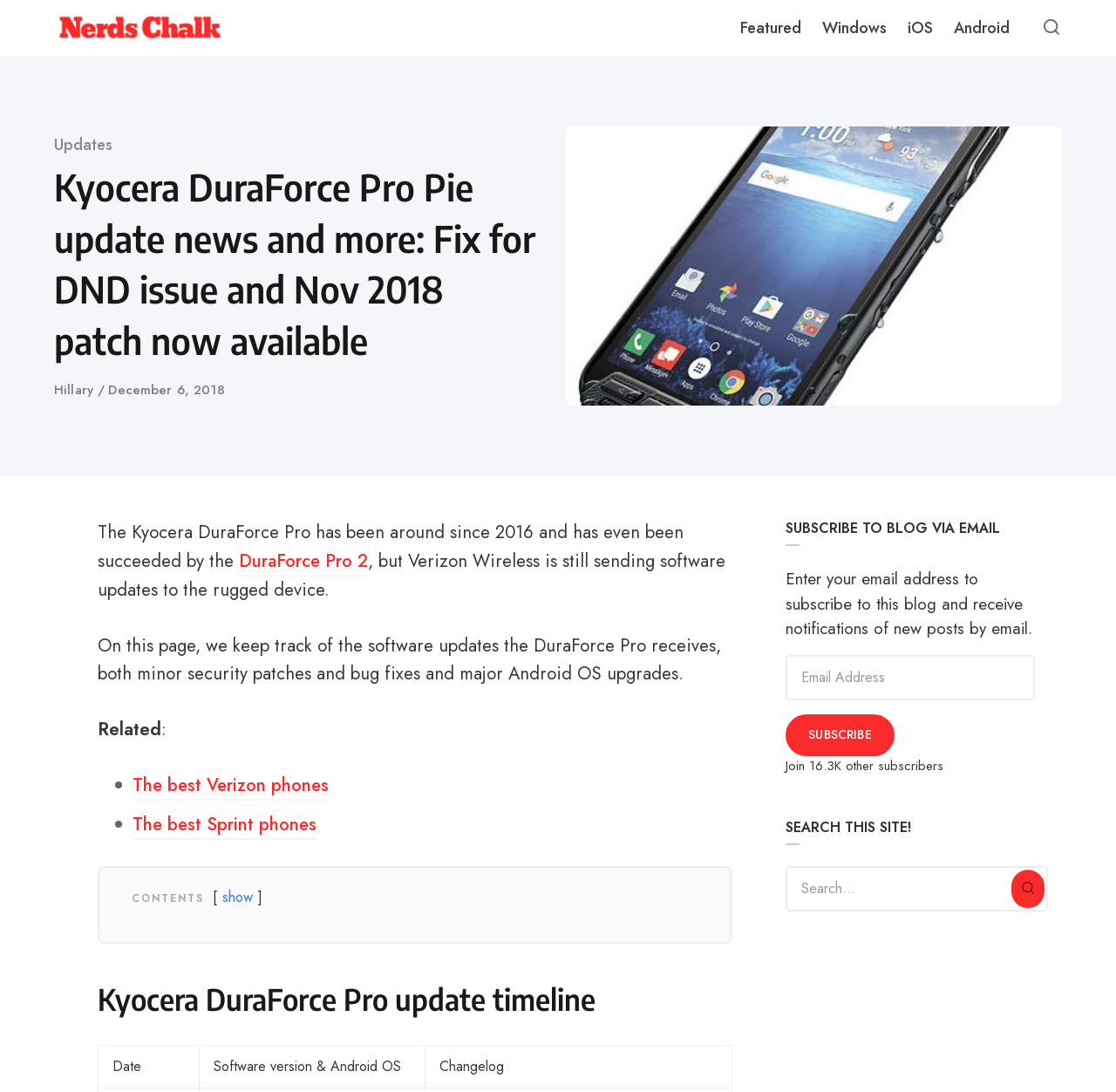Identify the bounding box coordinates of the section to be clicked to complete the task described by the following instruction: "Open or close search". The coordinates should be four float numbers between 0 and 1, formatted as [left, top, right, bottom].

[0.93, 0.013, 0.955, 0.038]